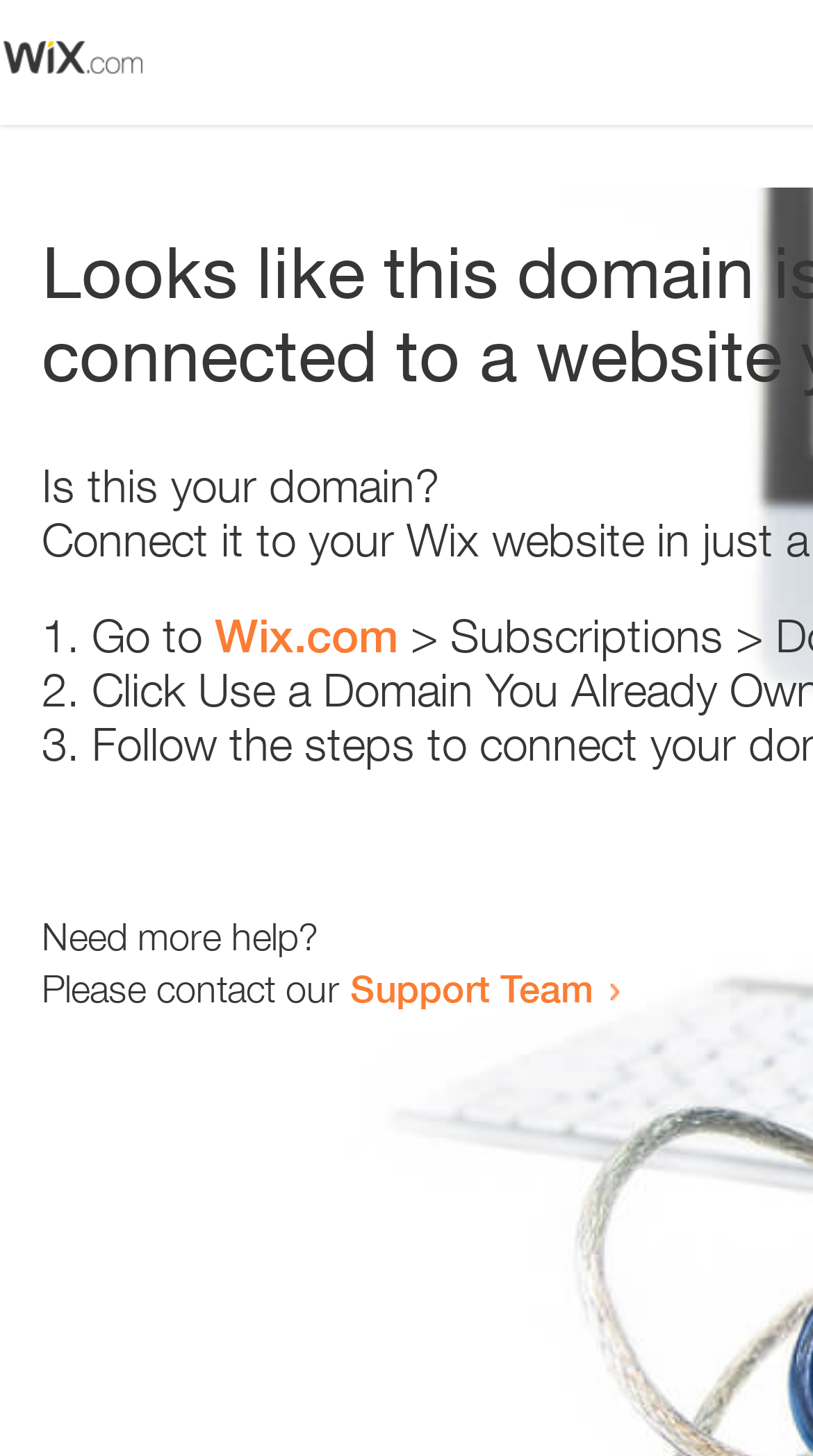Provide a single word or phrase answer to the question: 
What is the URL mentioned in the list?

Wix.com